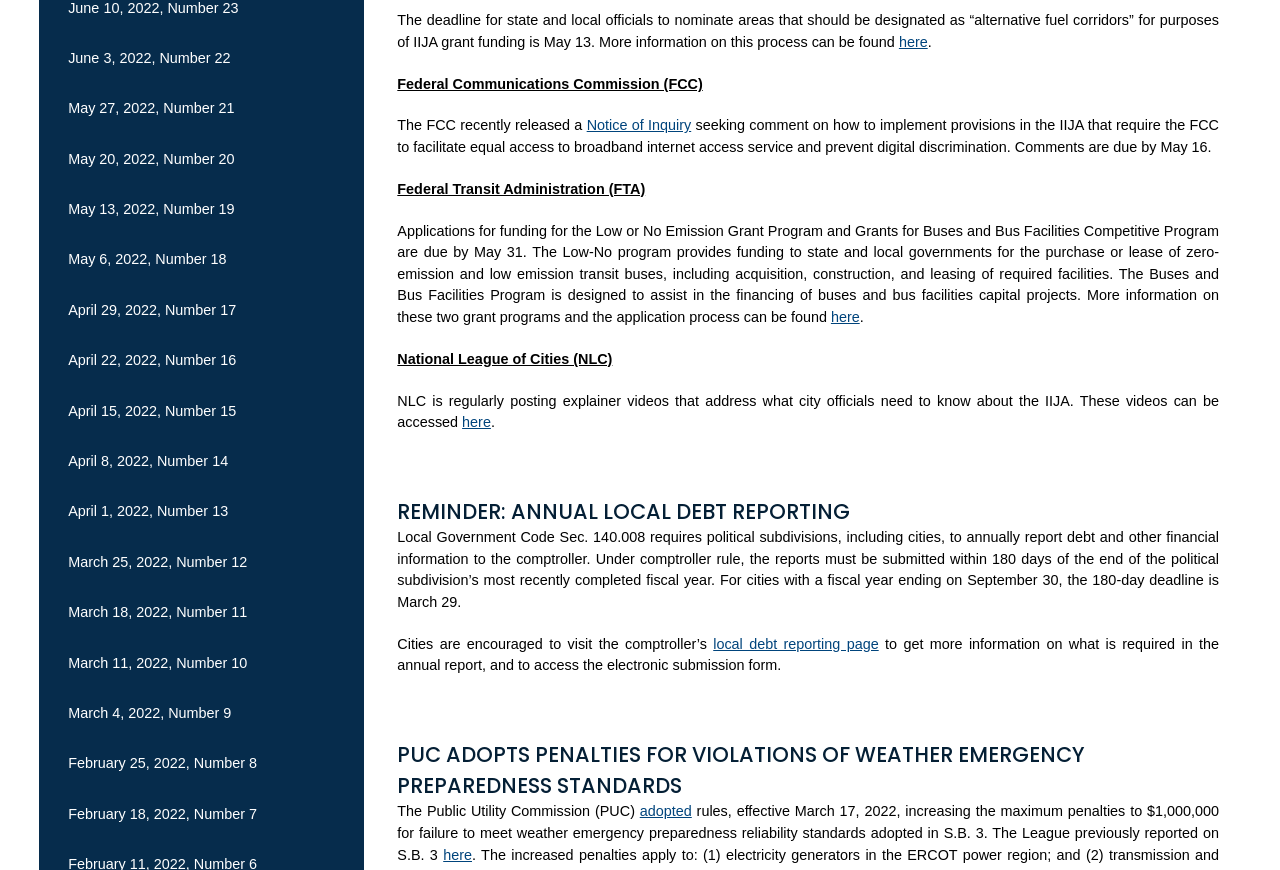What is the deadline for state and local officials to nominate areas for IIJA grant funding?
Please elaborate on the answer to the question with detailed information.

The deadline can be found in the first paragraph of the webpage, which states 'The deadline for state and local officials to nominate areas that should be designated as “alternative fuel corridors” for purposes of IIJA grant funding is May 13.'